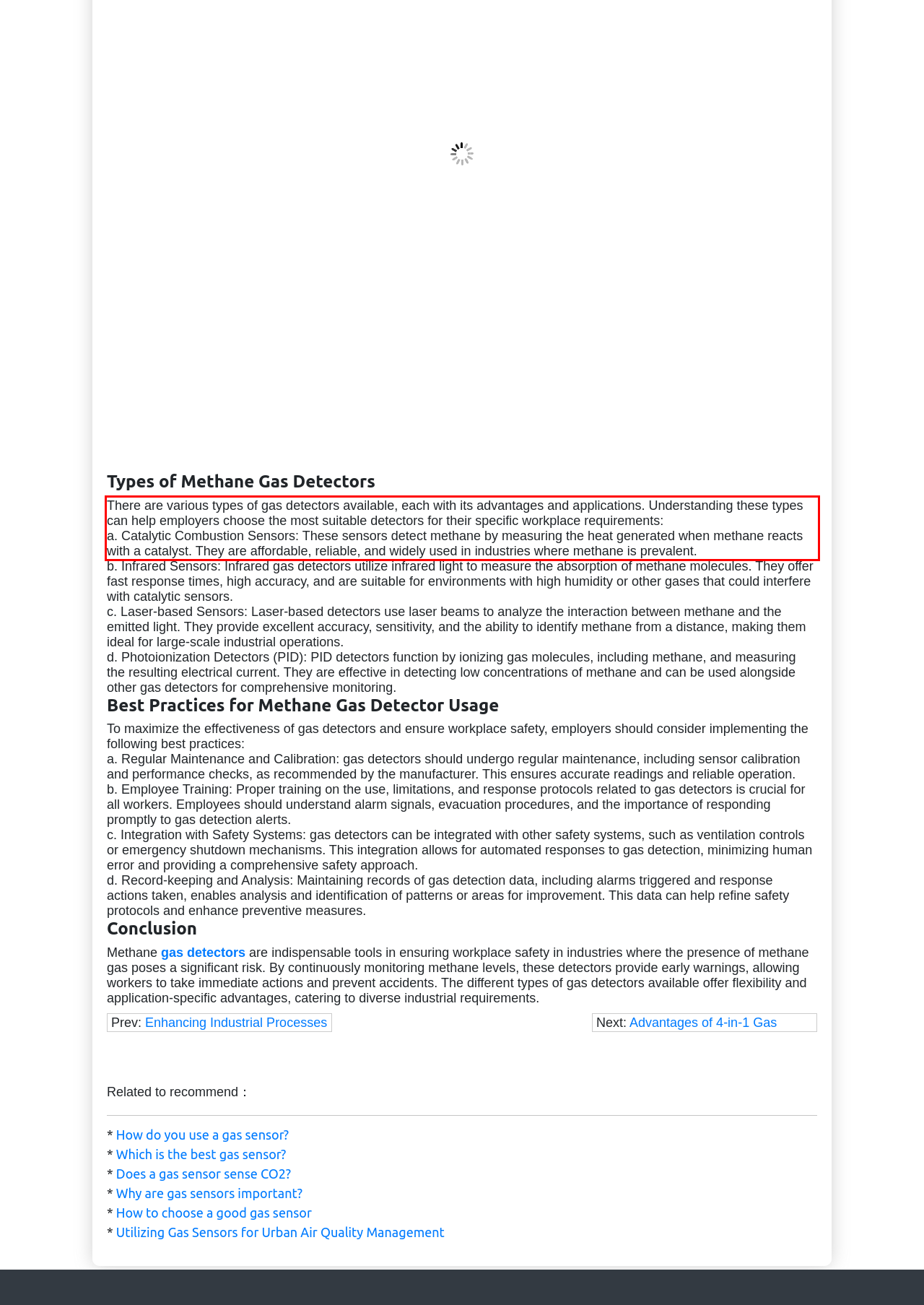Analyze the red bounding box in the provided webpage screenshot and generate the text content contained within.

There are various types of gas detectors available, each with its advantages and applications. Understanding these types can help employers choose the most suitable detectors for their specific workplace requirements: a. Catalytic Combustion Sensors: These sensors detect methane by measuring the heat generated when methane reacts with a catalyst. They are affordable, reliable, and widely used in industries where methane is prevalent.